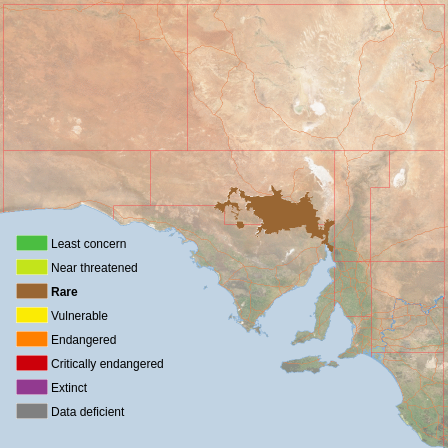What is the purpose of the highlighted areas on the map?
From the image, respond with a single word or phrase.

Showcase regions where Roepera reticulata can be found